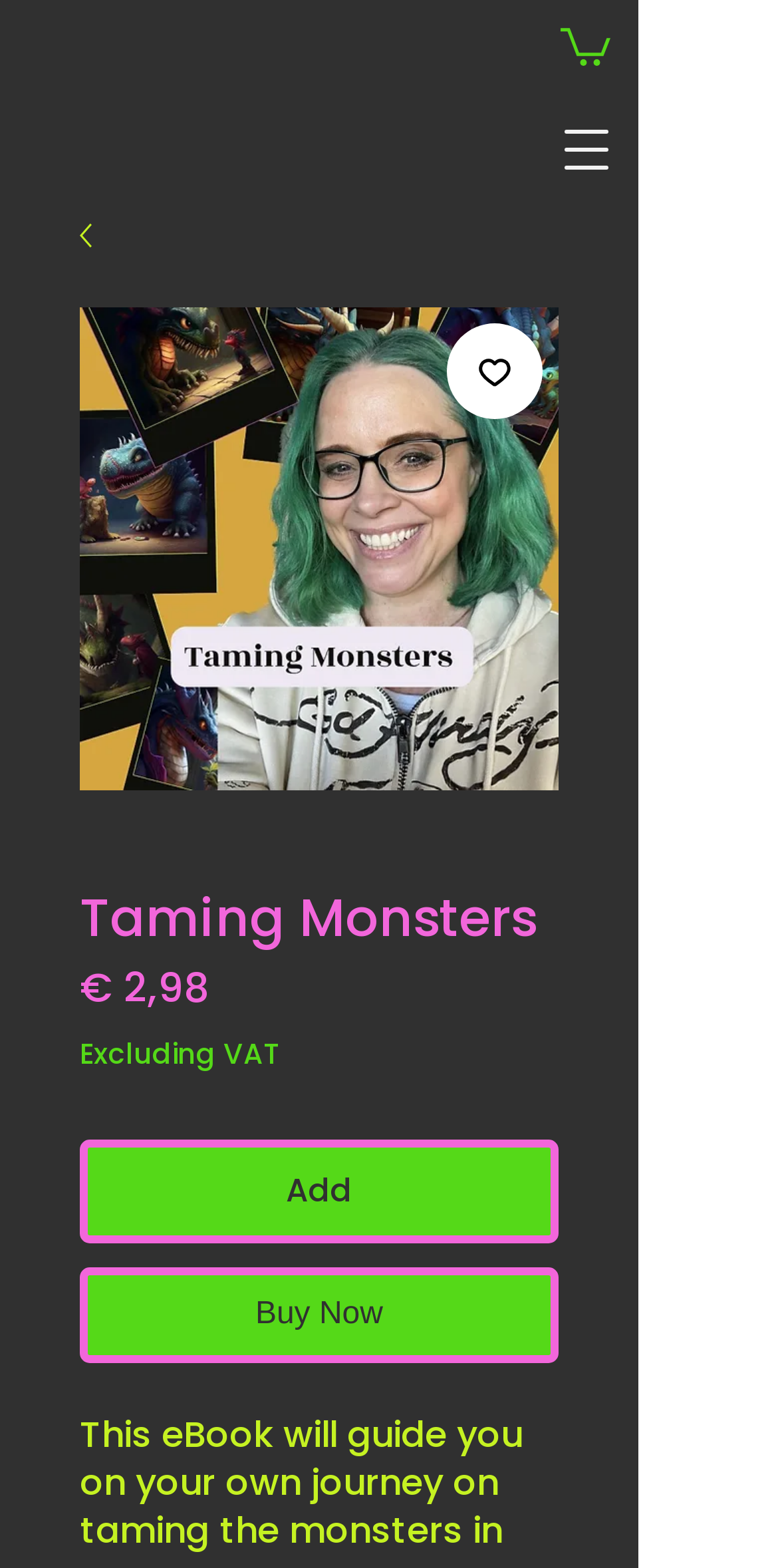Respond to the question below with a concise word or phrase:
What is the logo of Avagasso Coaching?

Dragon holding a Heart